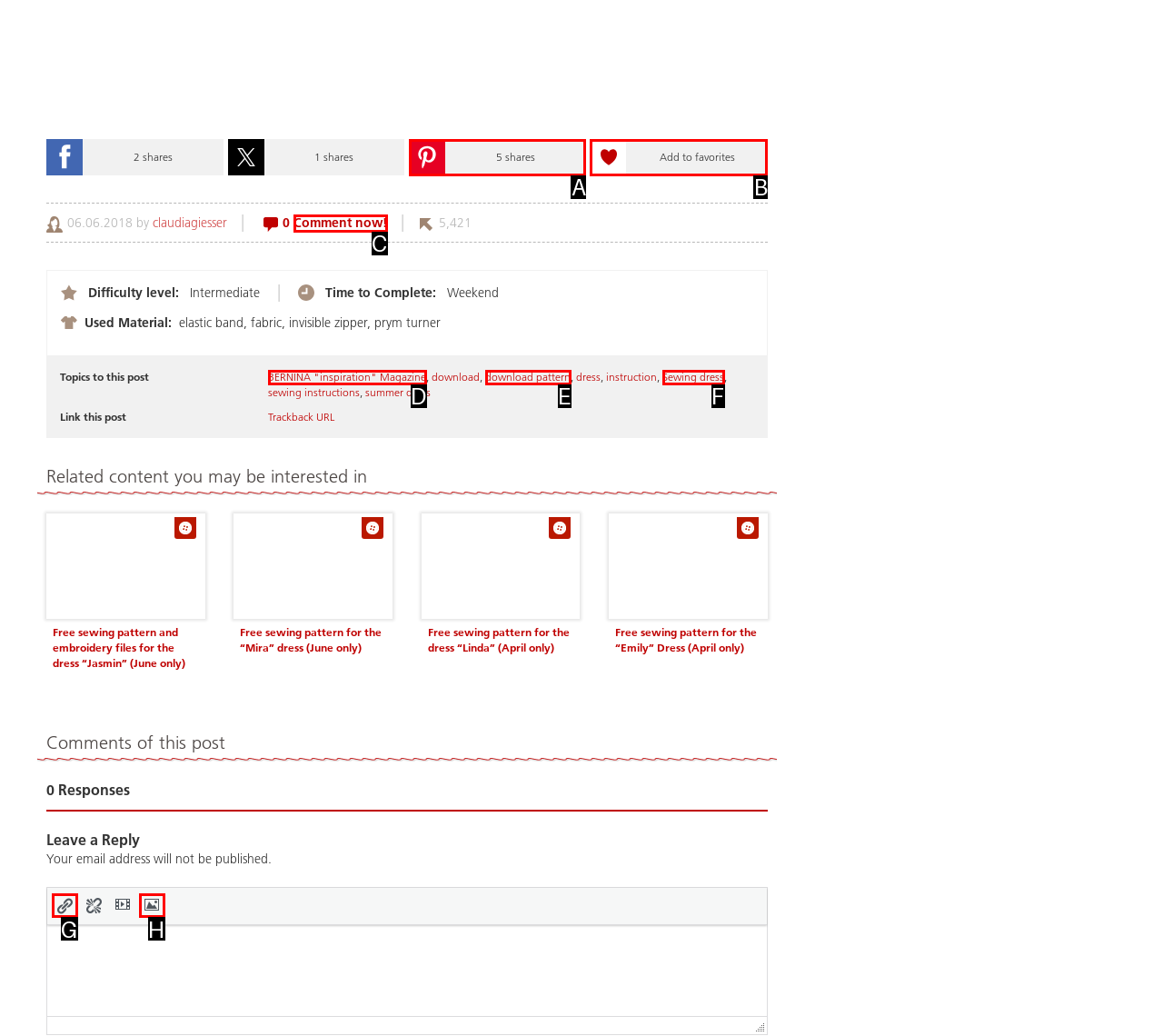Which lettered option matches the following description: 0 favorites Add to favorites
Provide the letter of the matching option directly.

B